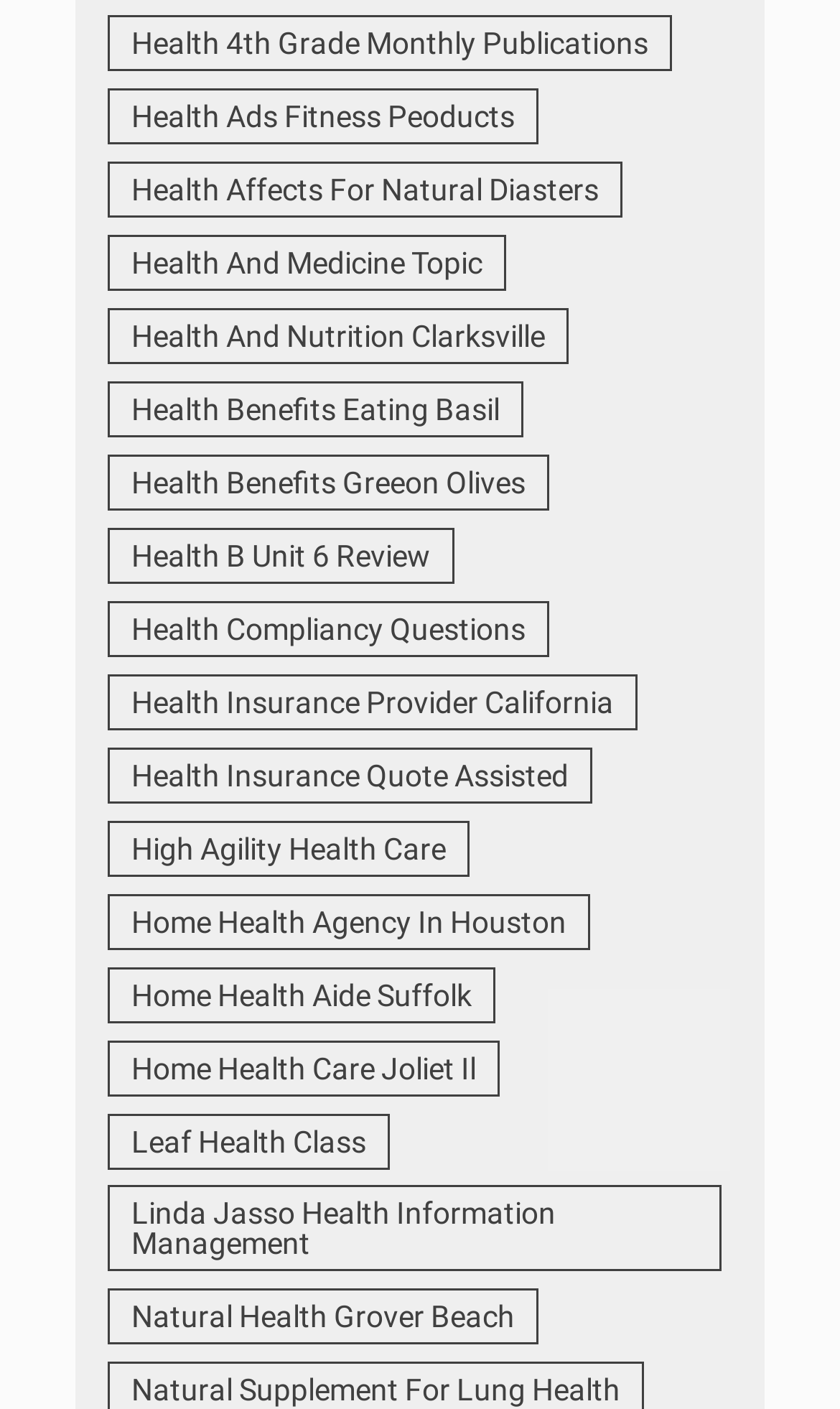Please locate the bounding box coordinates of the element that should be clicked to achieve the given instruction: "View Health 4th Grade Monthly Publications".

[0.128, 0.01, 0.8, 0.05]